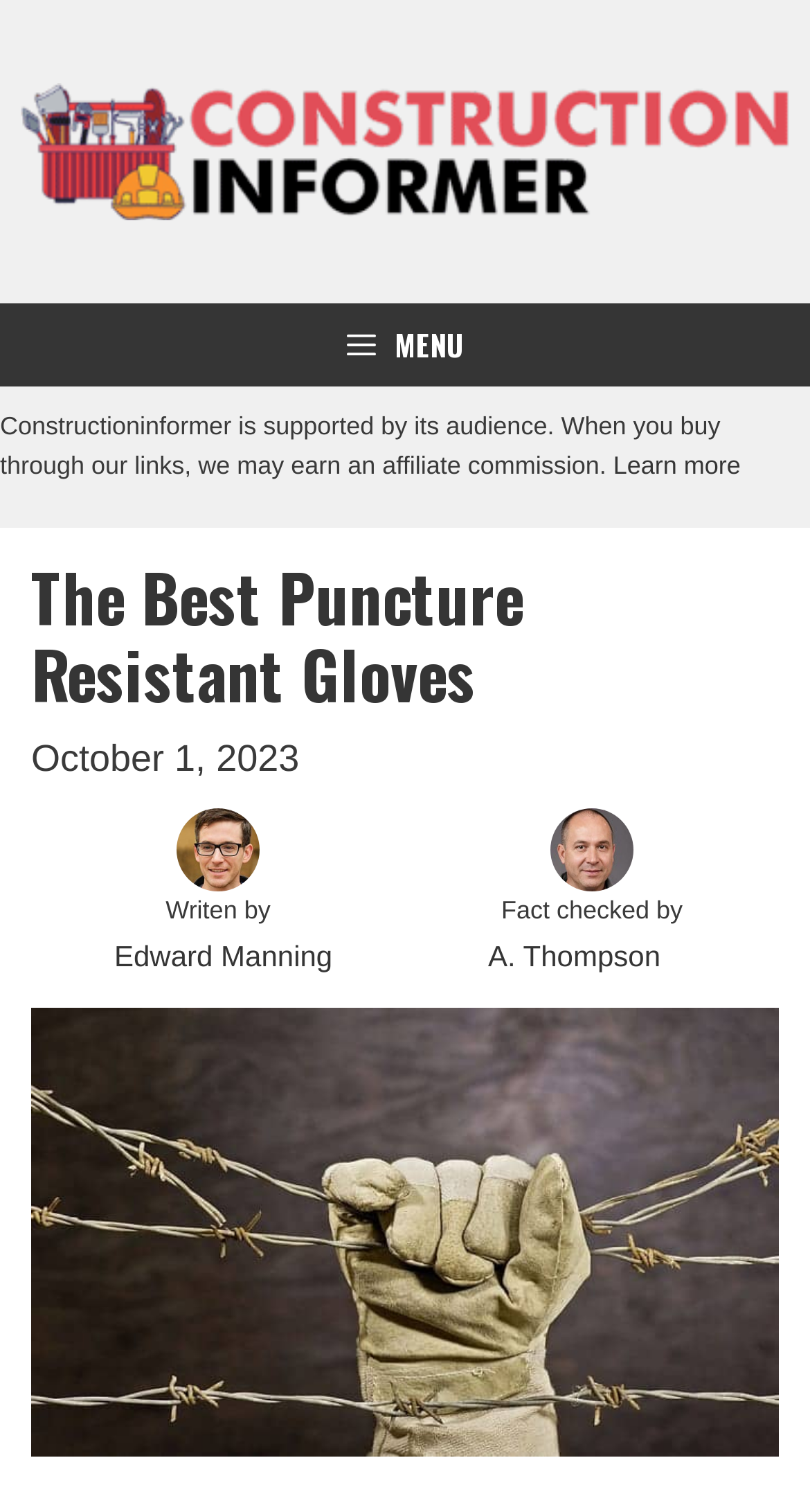Find the bounding box coordinates of the clickable area that will achieve the following instruction: "View the image of best puncture resistant gloves".

[0.038, 0.667, 0.962, 0.964]